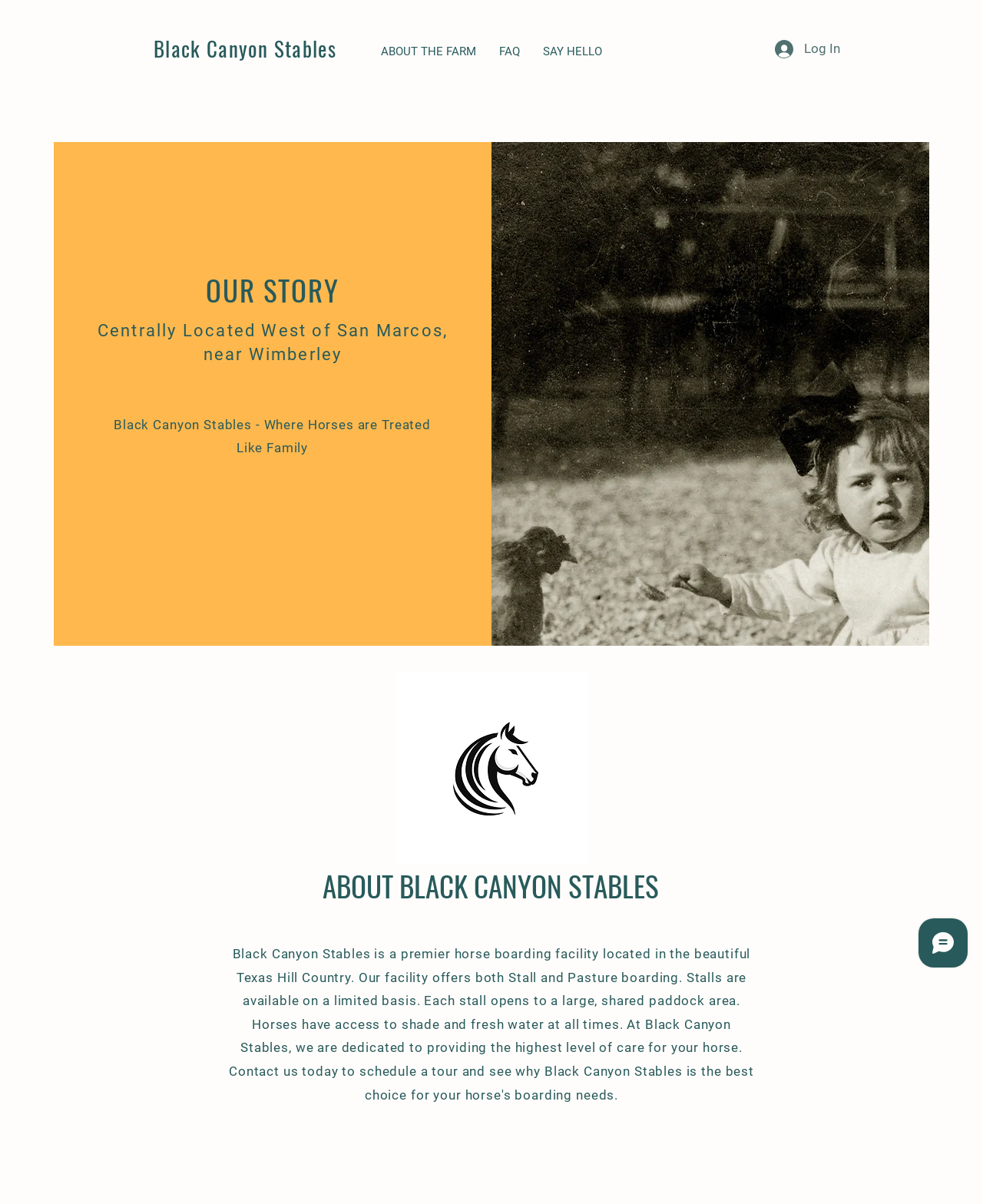What is the name of the chat service at the bottom right?
Based on the image, please offer an in-depth response to the question.

I found the answer by looking at the Iframe element with the text 'Wix Chat' at the bottom right of the webpage, which suggests that it is the name of the chat service.